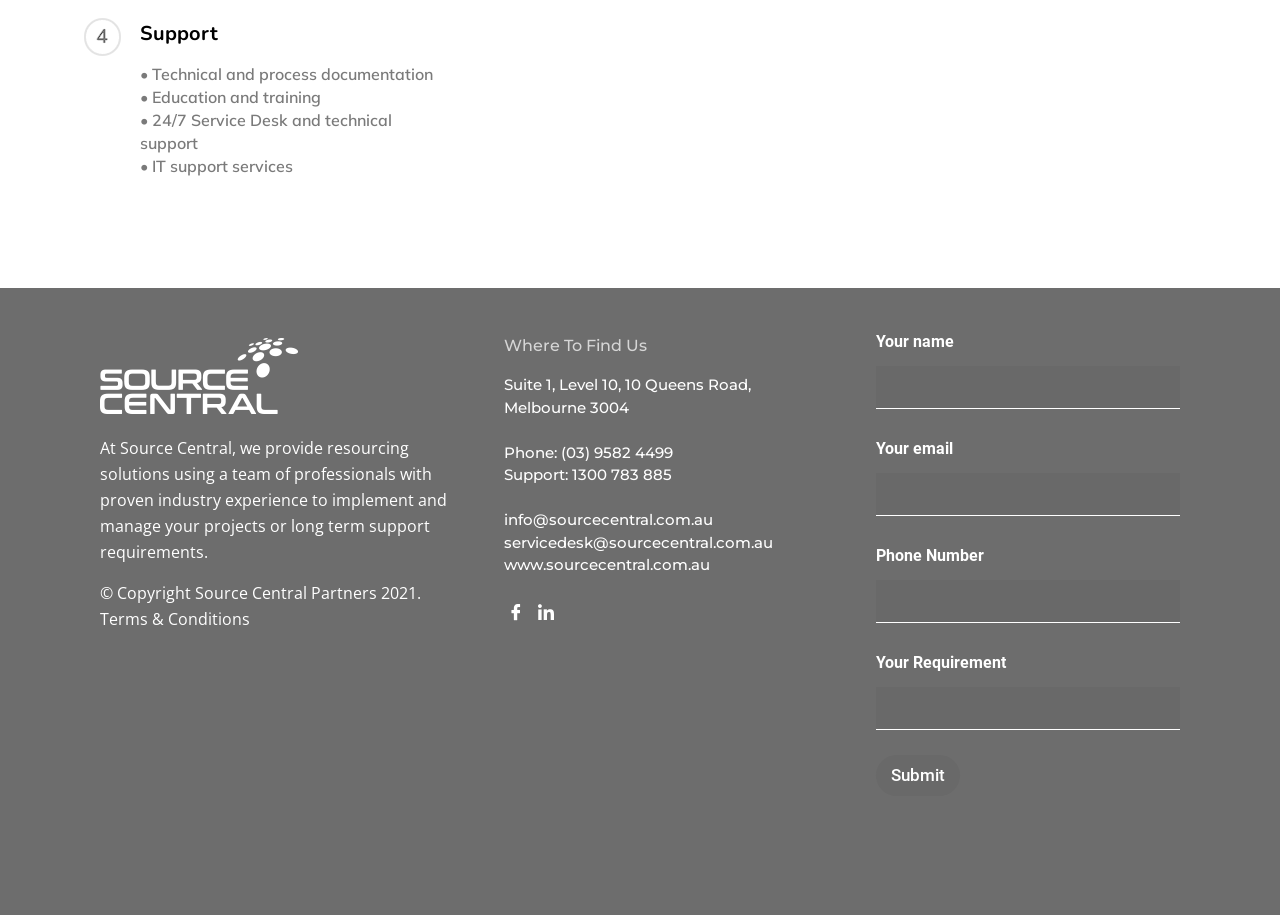Respond to the question below with a single word or phrase: What is the purpose of the form on the webpage?

To submit requirements